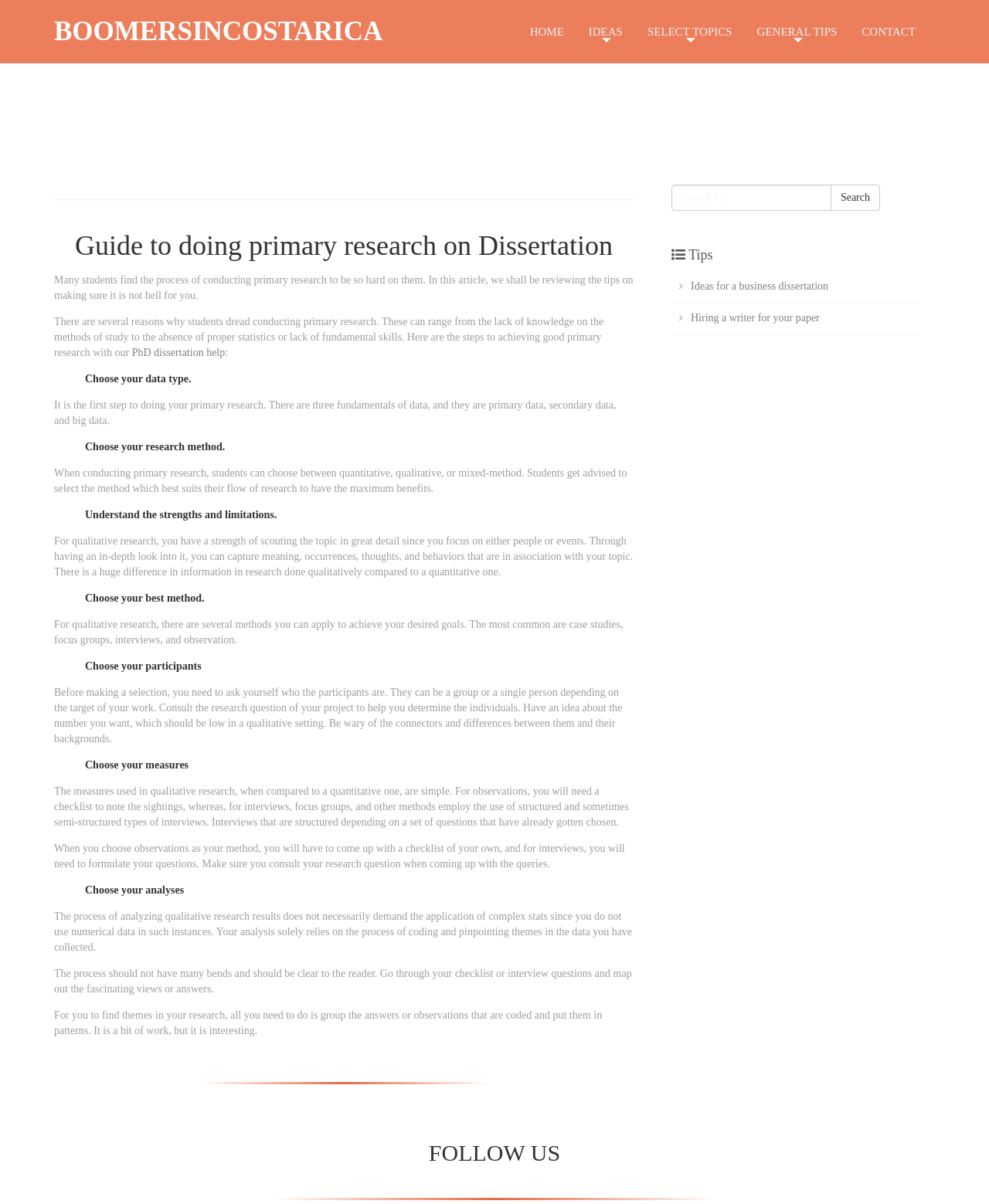Determine the bounding box coordinates of the region to click in order to accomplish the following instruction: "Choose the 'IDEAS' option". Provide the coordinates as four float numbers between 0 and 1, specifically [left, top, right, bottom].

[0.59, 0.01, 0.637, 0.037]